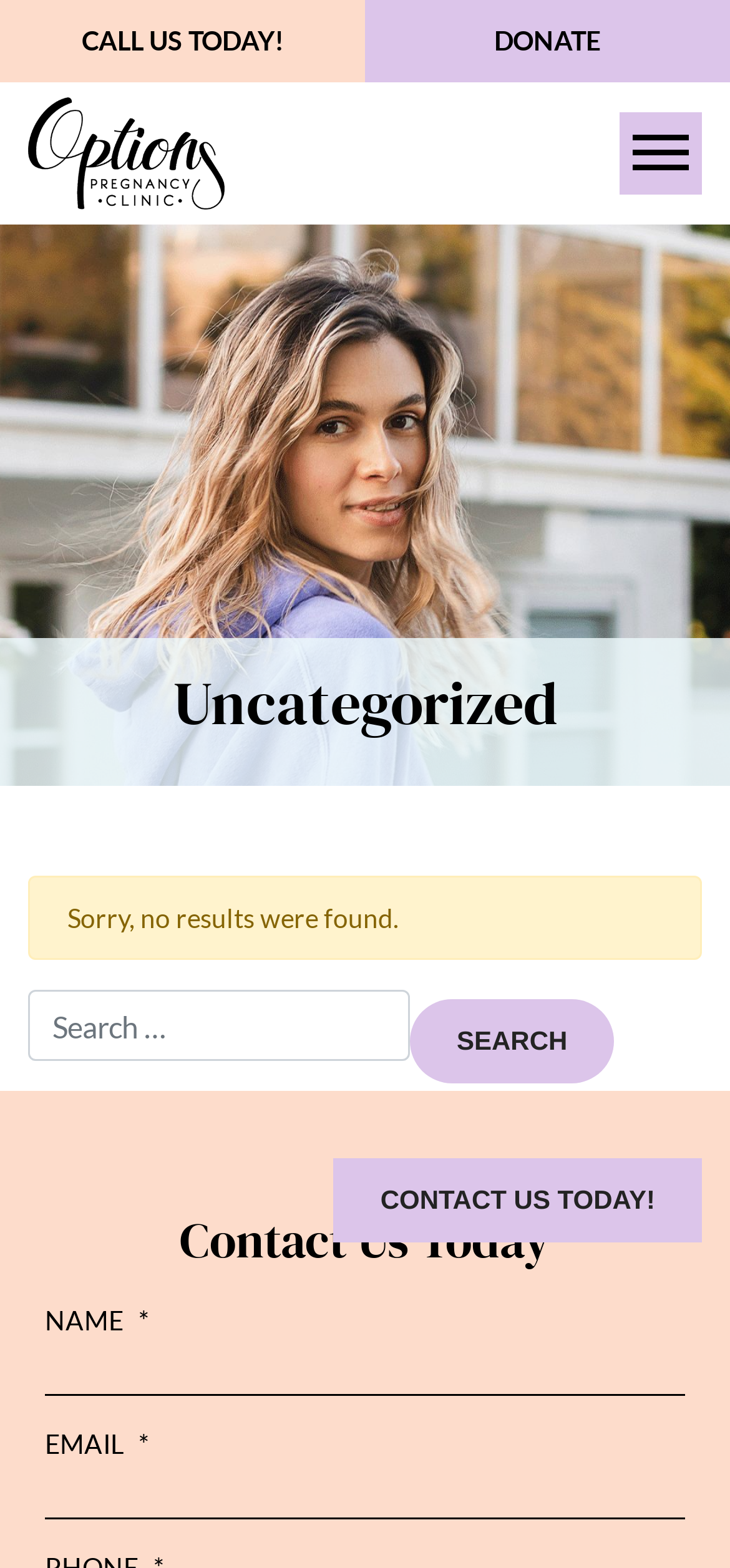Locate the bounding box coordinates of the UI element described by: "CALL US TODAY!". The bounding box coordinates should consist of four float numbers between 0 and 1, i.e., [left, top, right, bottom].

[0.0, 0.0, 0.5, 0.052]